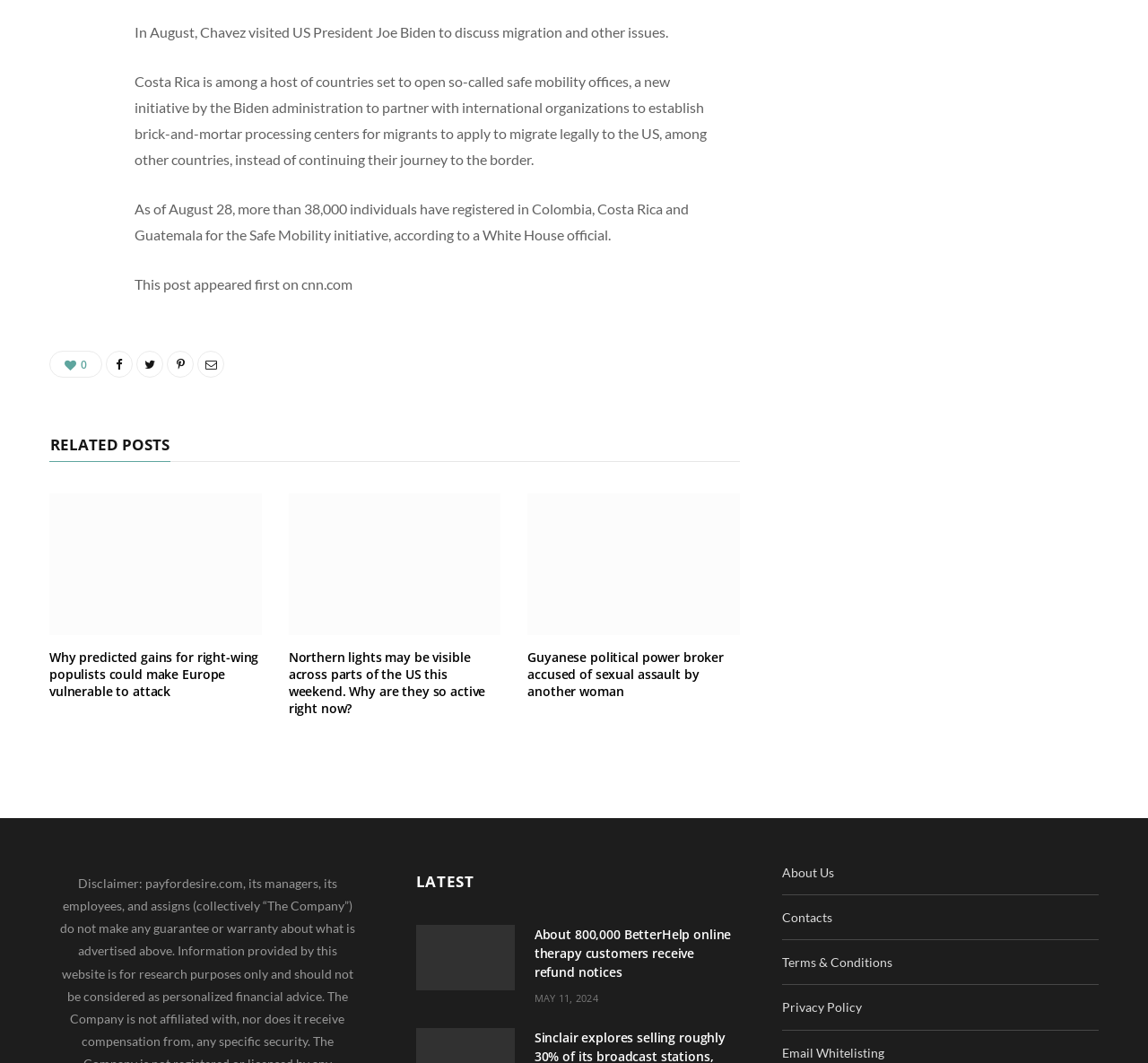Provide a short answer to the following question with just one word or phrase: What is the purpose of the links at the bottom of the page?

About Us, Contacts, etc.